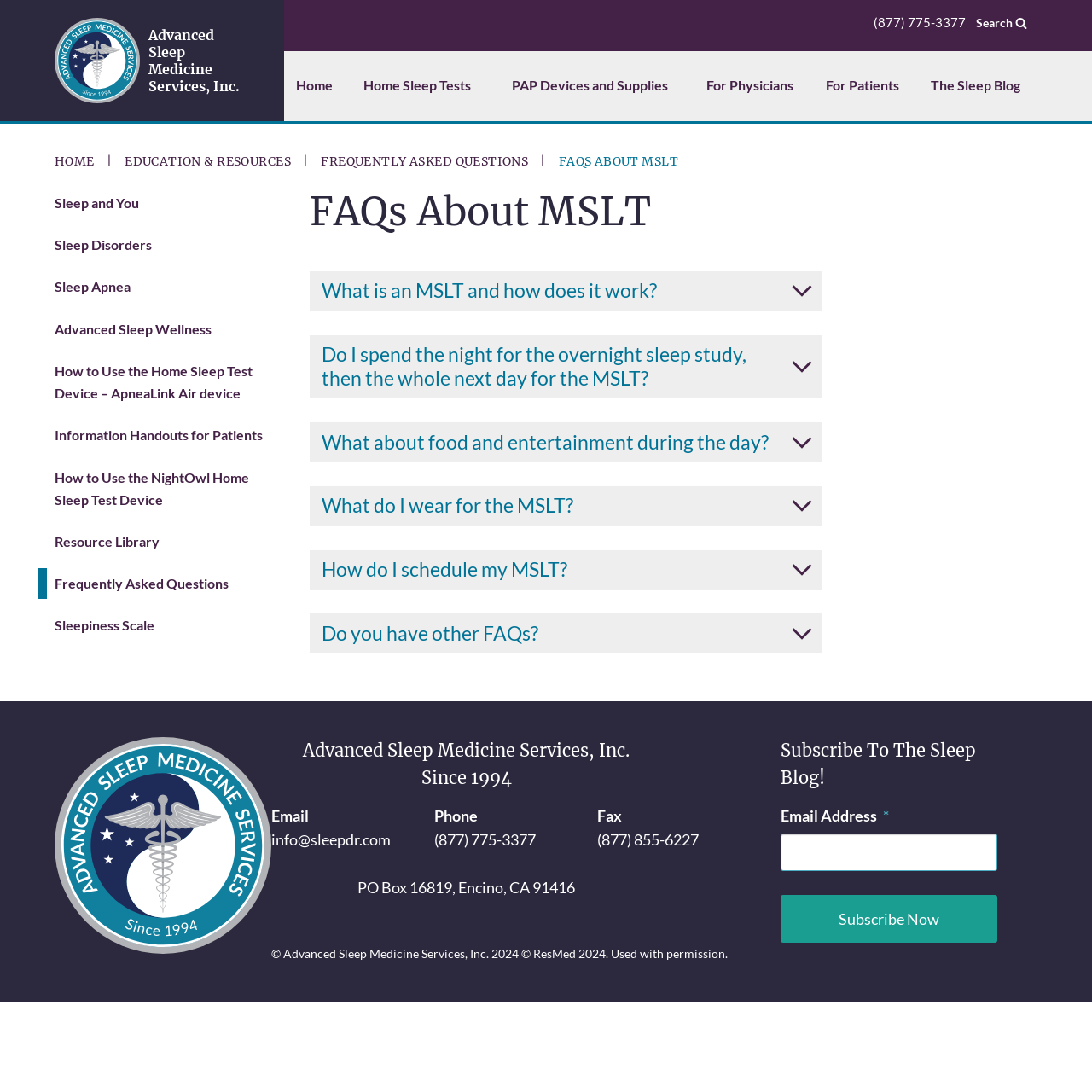Use a single word or phrase to answer the question:
How many articles are in the 'Education & Resources' section?

9